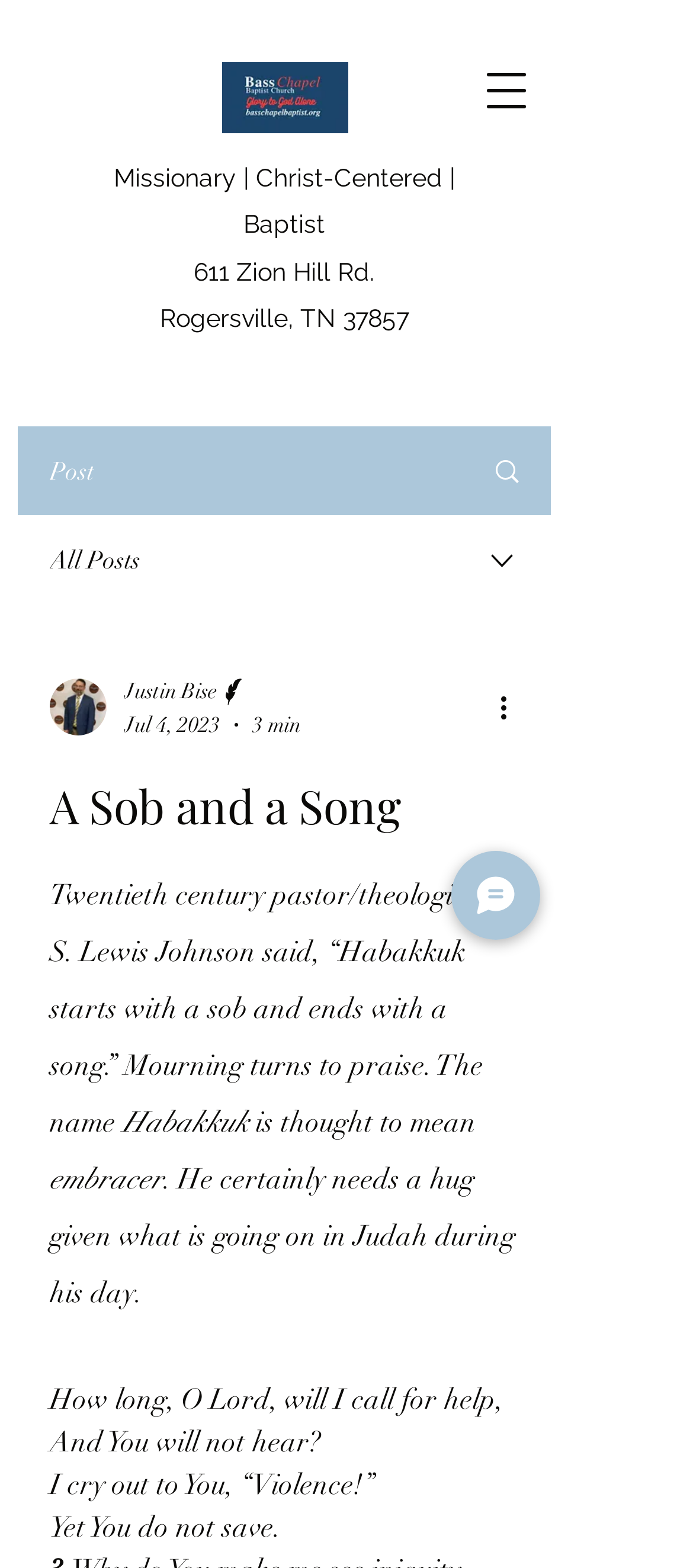Using the provided element description: "parent_node: Justin Bise", identify the bounding box coordinates. The coordinates should be four floats between 0 and 1 in the order [left, top, right, bottom].

[0.072, 0.433, 0.154, 0.469]